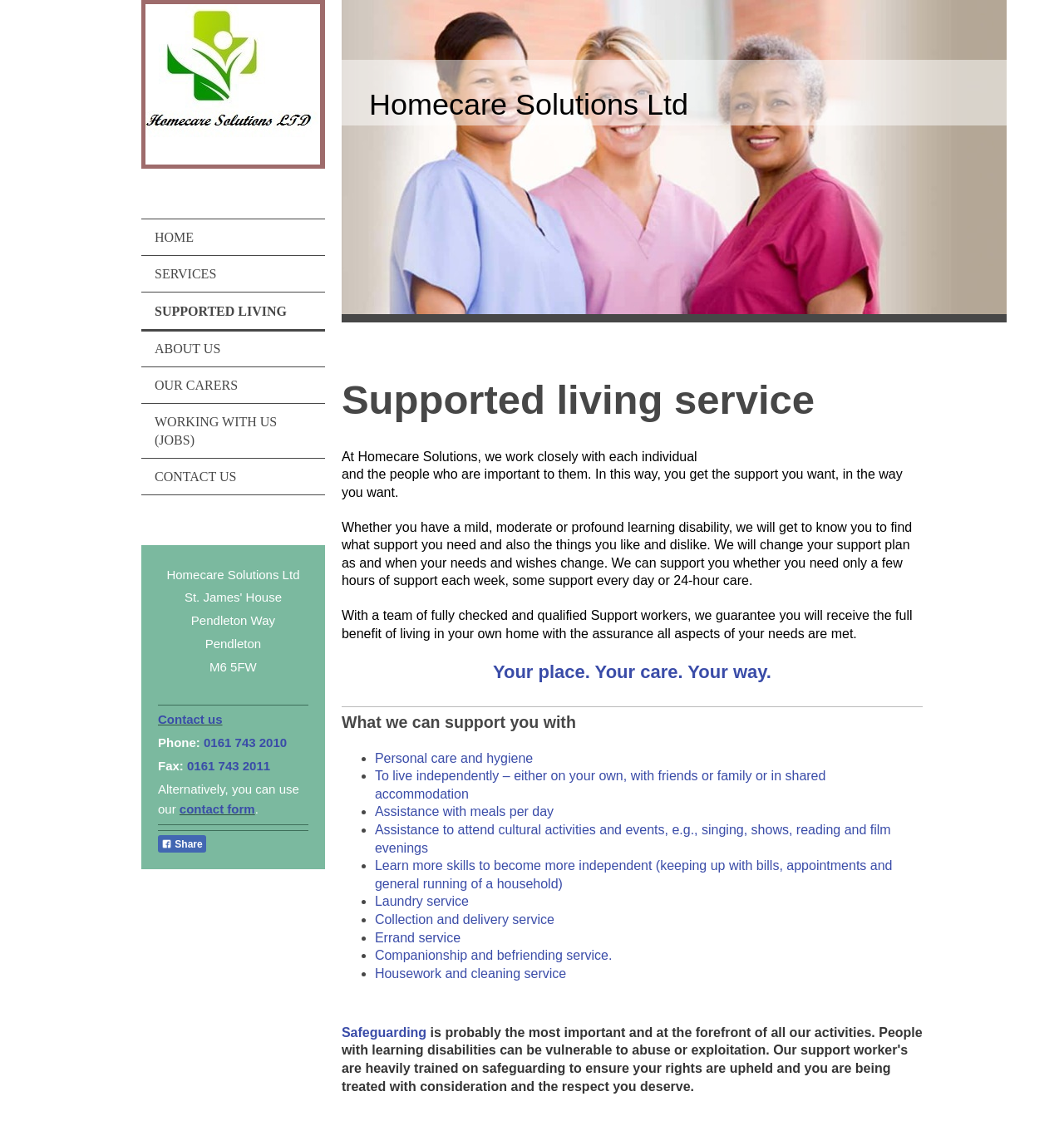Offer an extensive depiction of the webpage and its key elements.

This webpage is about Homecare Solutions Ltd, a residential and care home that offers rooms and flats for elderly residents and professional care provision. 

At the top of the page, there are six navigation links: 'HOME', 'SERVICES', 'SUPPORTED LIVING', 'ABOUT US', 'OUR CARERS', and 'WORKING WITH US (JOBS)' and 'CONTACT US'. Below these links, the company name 'Homecare Solutions Ltd' is displayed, followed by the address 'Pendleton Way, M6 5FW'. 

On the left side of the page, there is a contact section with a 'Contact us' link, phone number, fax number, and an alternative contact form. Below this section, there is a 'Share' link with a small image.

The main content of the page is divided into three sections. The first section has a heading 'Supported living service' and describes the company's approach to providing personalized support to individuals with learning disabilities. 

The second section has a heading 'What we can support you with' and lists various services offered by the company, including personal care and hygiene, assistance with meals, and companionship and befriending services. 

The third section is about safeguarding, but the content is not explicitly stated. 

At the top of the page, there is a large image with the text 'A better future', which spans the entire width of the page. There is also a smaller image with a 'Share' link on the left side of the page.